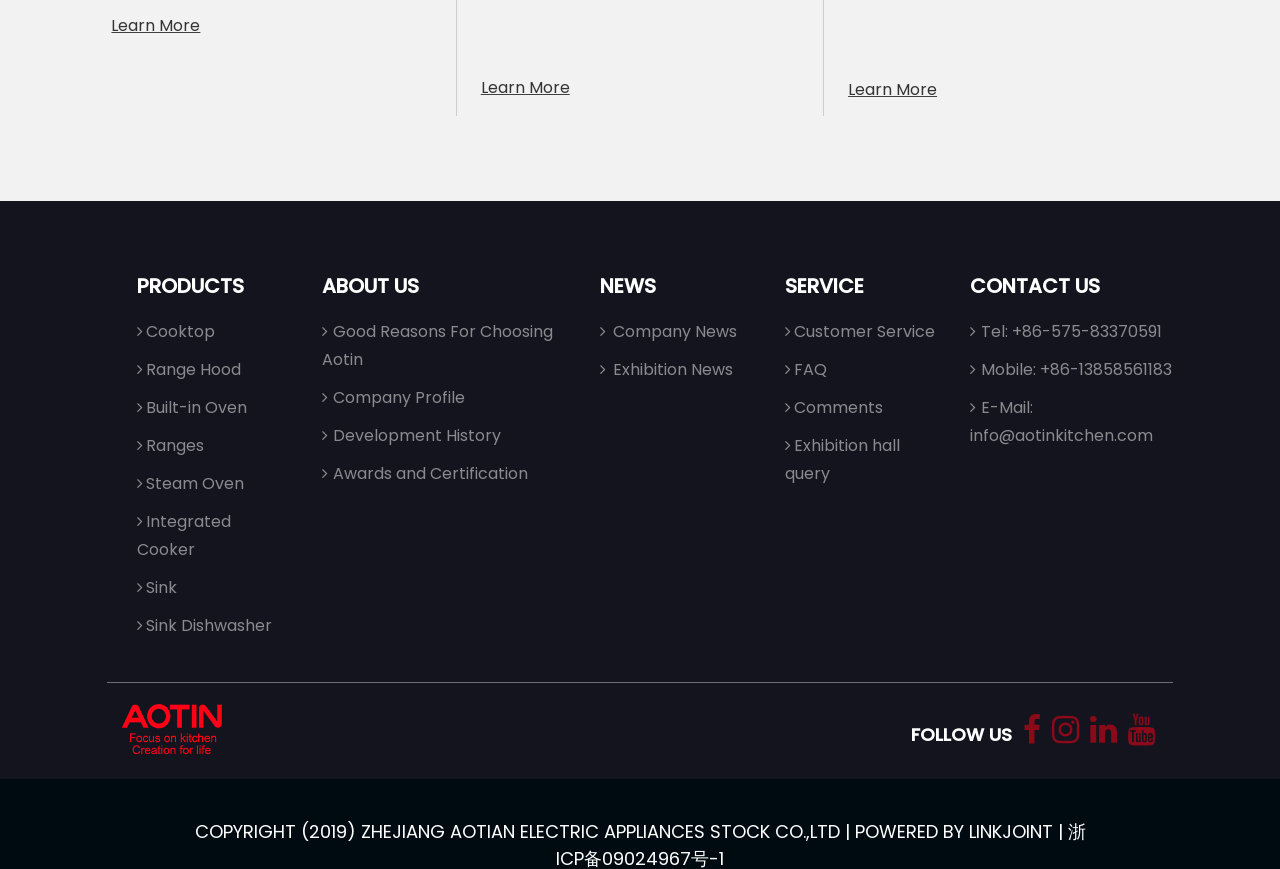Please specify the bounding box coordinates of the clickable region necessary for completing the following instruction: "Learn more about the products". The coordinates must consist of four float numbers between 0 and 1, i.e., [left, top, right, bottom].

[0.087, 0.016, 0.157, 0.042]